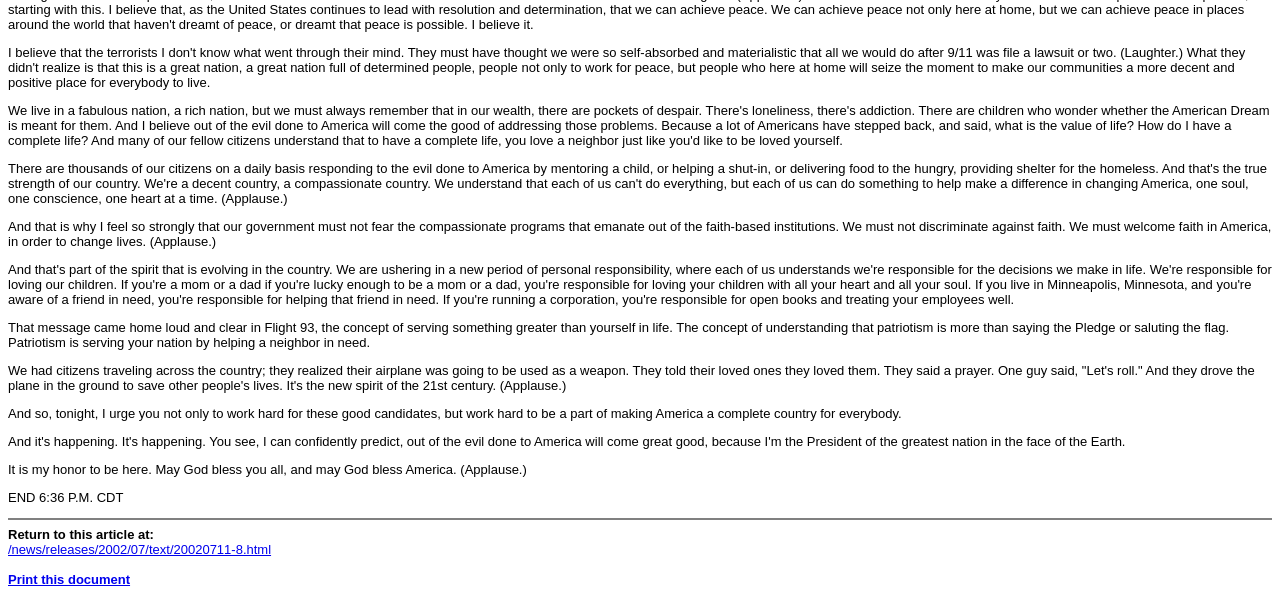Please provide a comprehensive answer to the question below using the information from the image: What is the time mentioned at the end of the speech?

The time 6:36 P.M. CDT is mentioned at the end of the speech, indicating the time when the speech ended.